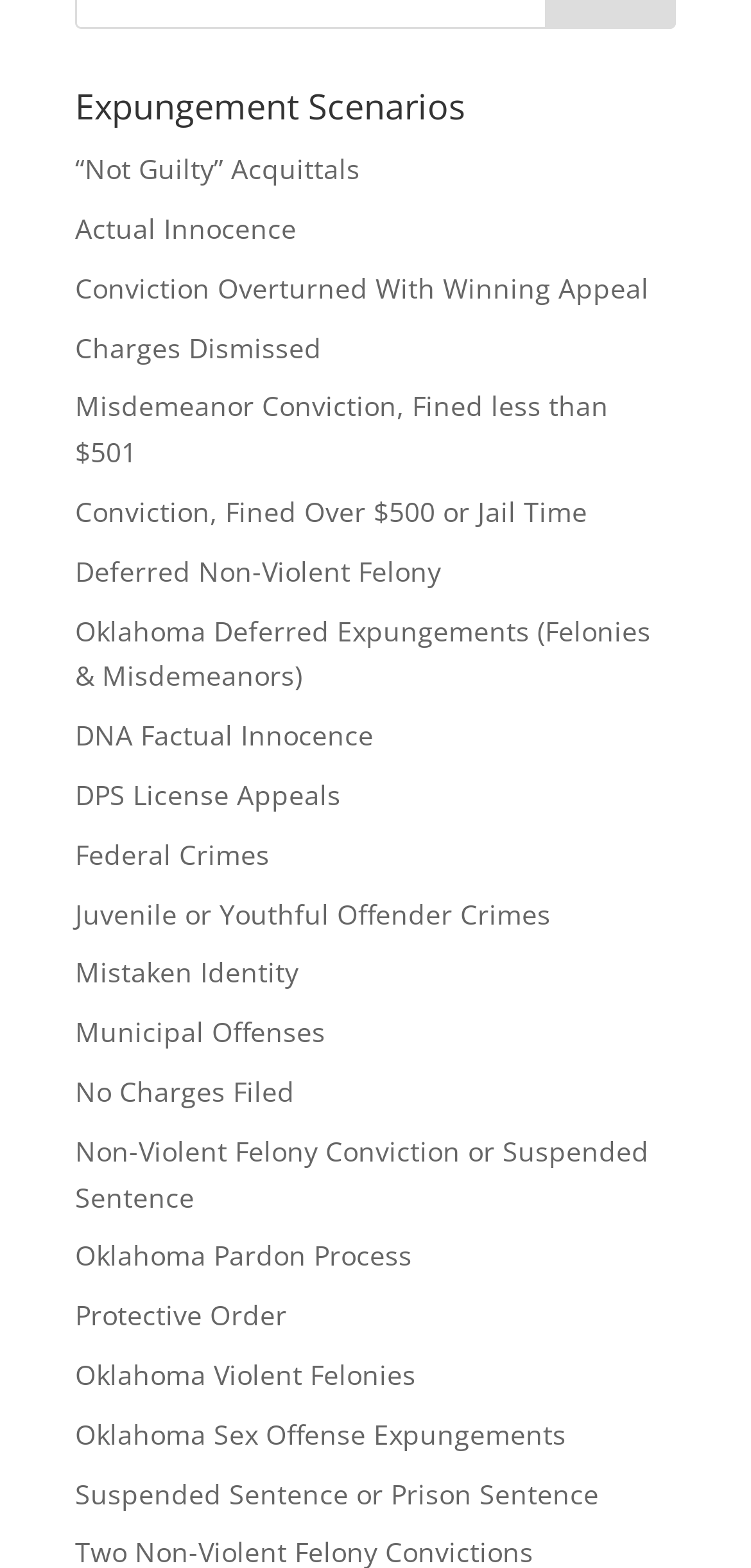Identify the bounding box coordinates of the element that should be clicked to fulfill this task: "Click on '“Not Guilty” Acquittals'". The coordinates should be provided as four float numbers between 0 and 1, i.e., [left, top, right, bottom].

[0.1, 0.096, 0.479, 0.119]